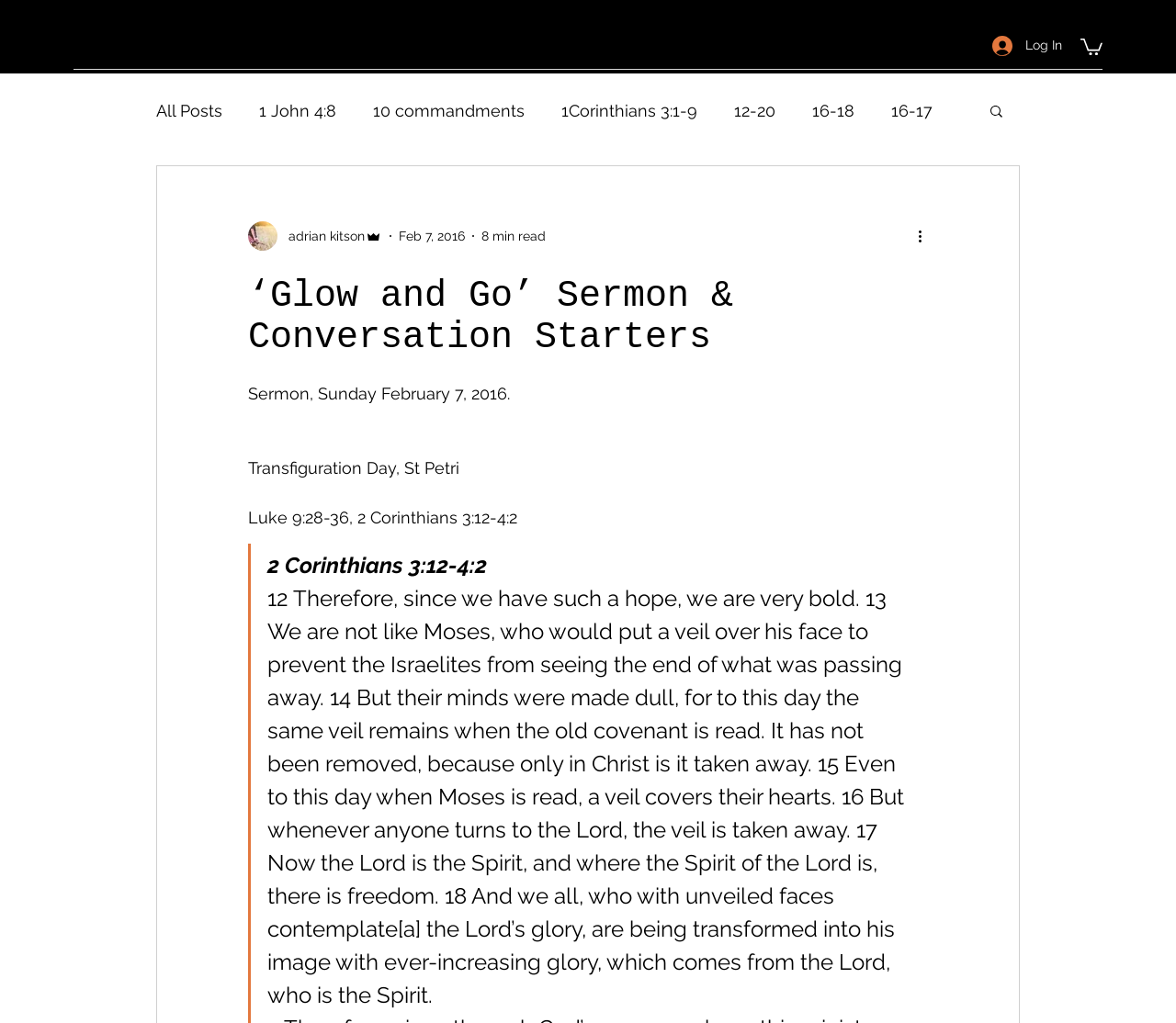Identify the coordinates of the bounding box for the element that must be clicked to accomplish the instruction: "log in".

[0.833, 0.028, 0.914, 0.062]